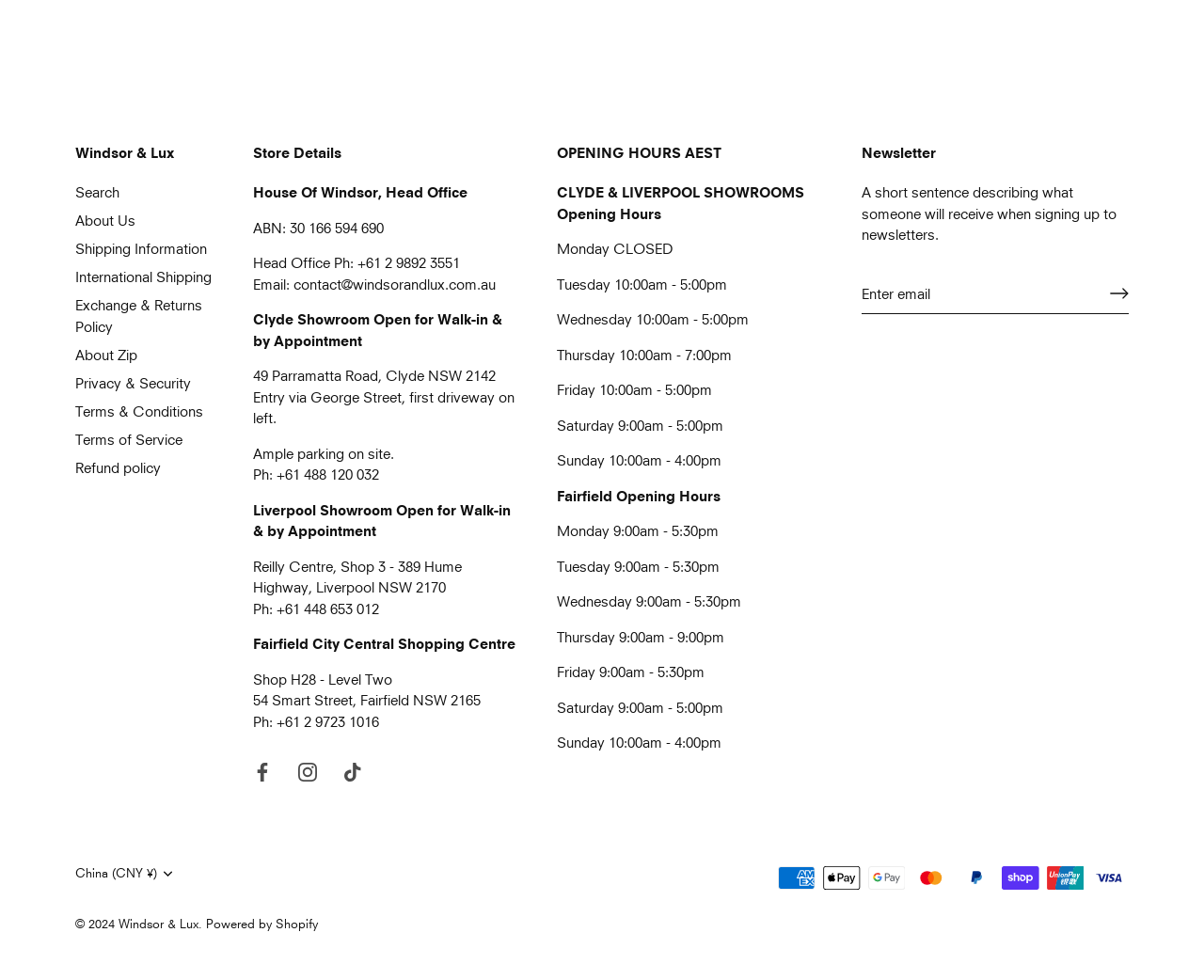Please find the bounding box coordinates of the clickable region needed to complete the following instruction: "go to next slide". The bounding box coordinates must consist of four float numbers between 0 and 1, i.e., [left, top, right, bottom].

[0.885, 0.461, 0.92, 0.503]